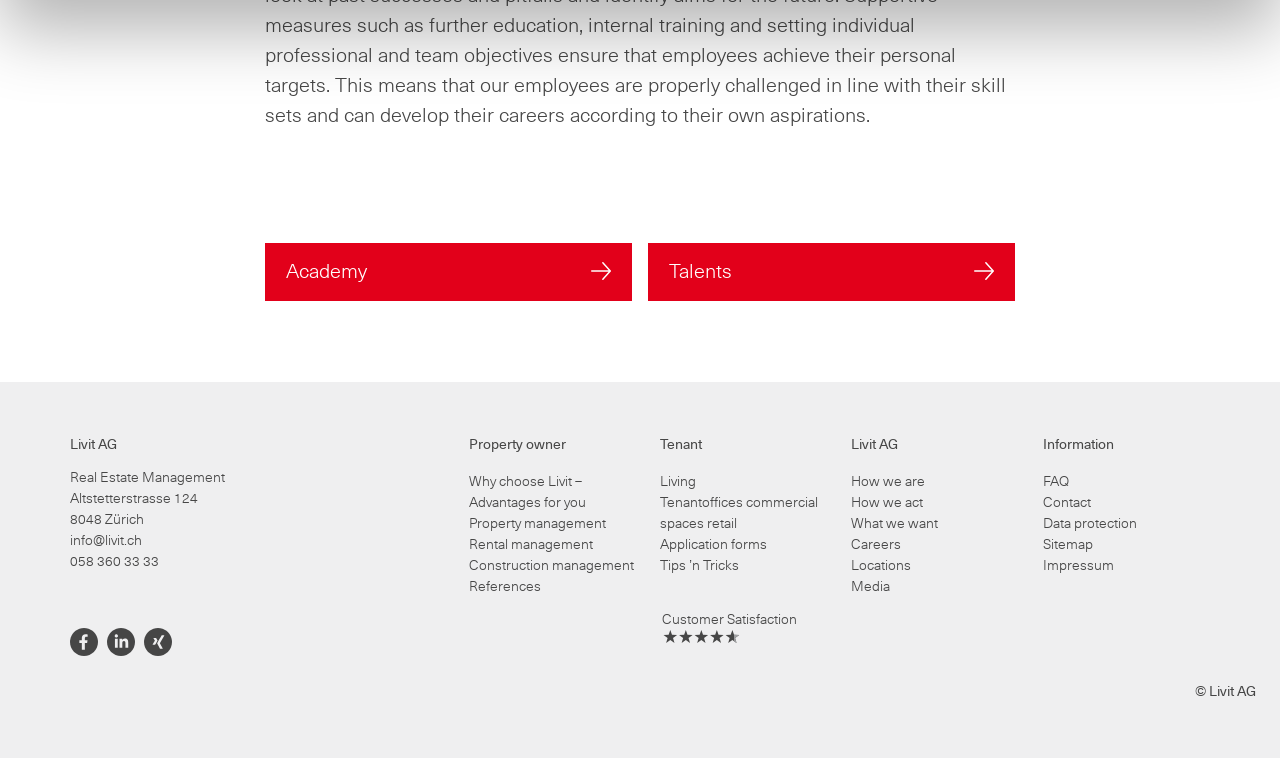Please identify the bounding box coordinates for the region that you need to click to follow this instruction: "Click on Academy".

[0.207, 0.321, 0.494, 0.397]